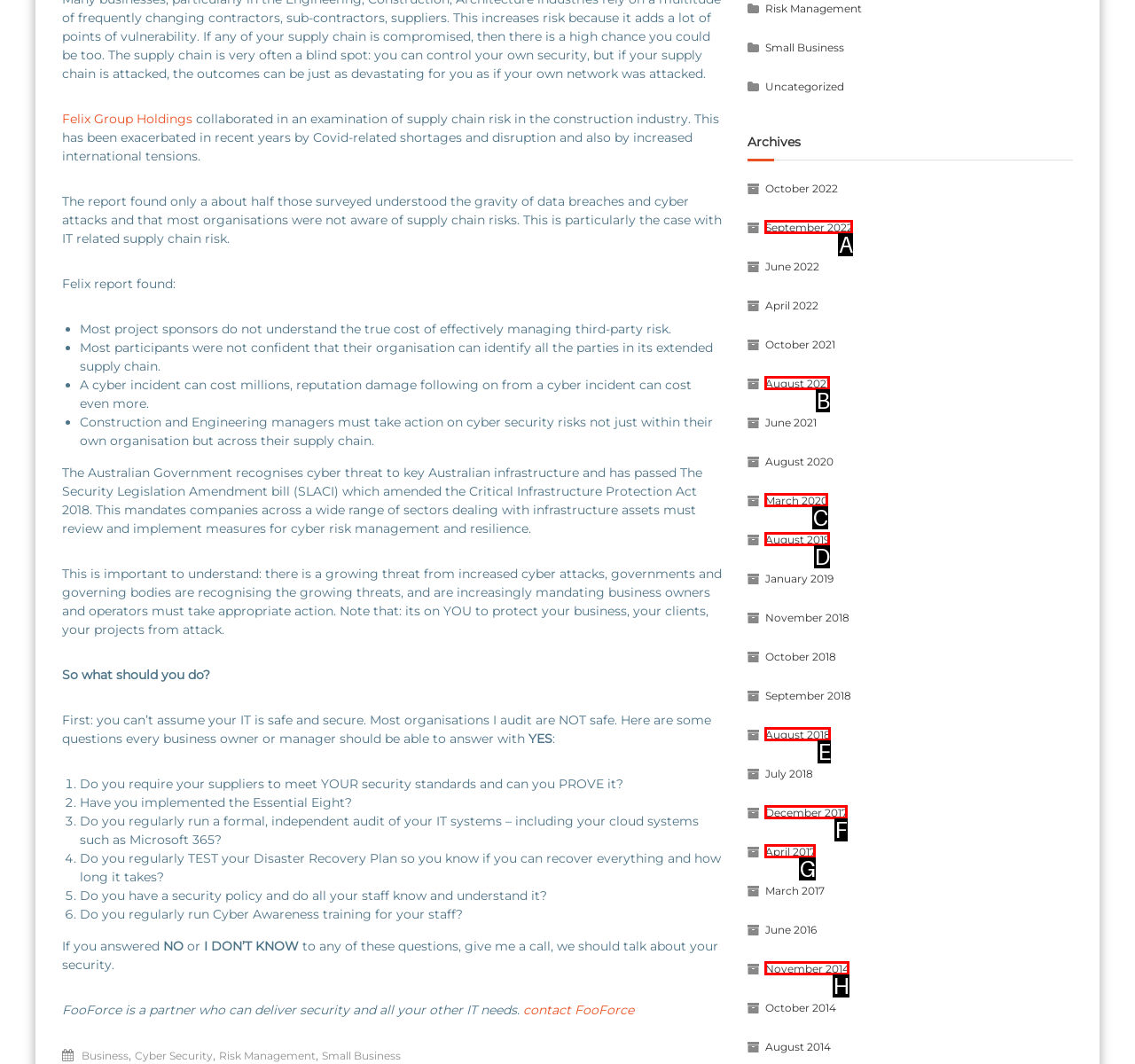Using the provided description: April 2017, select the most fitting option and return its letter directly from the choices.

G